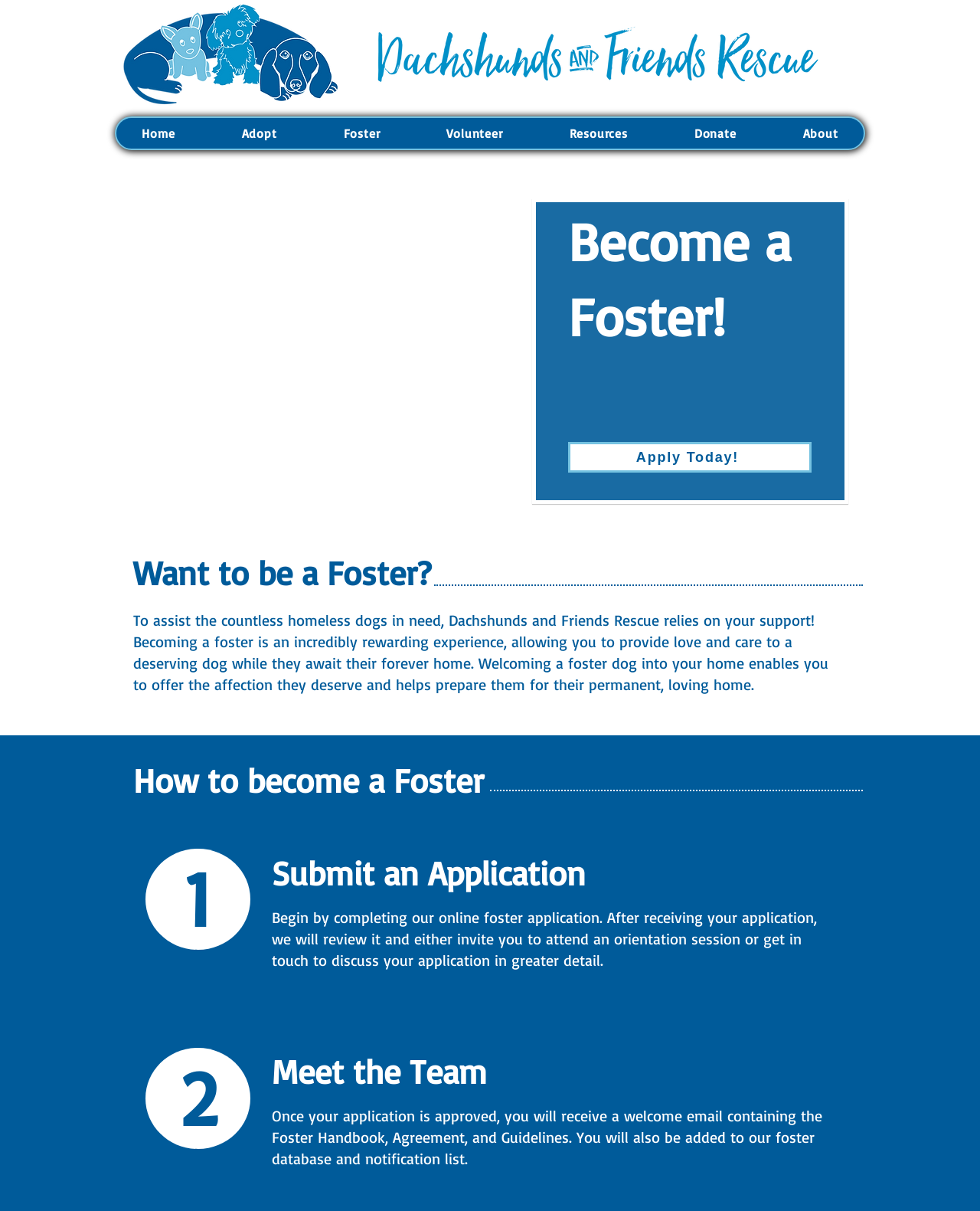Please indicate the bounding box coordinates for the clickable area to complete the following task: "Click the 'Home' link". The coordinates should be specified as four float numbers between 0 and 1, i.e., [left, top, right, bottom].

[0.119, 0.097, 0.205, 0.123]